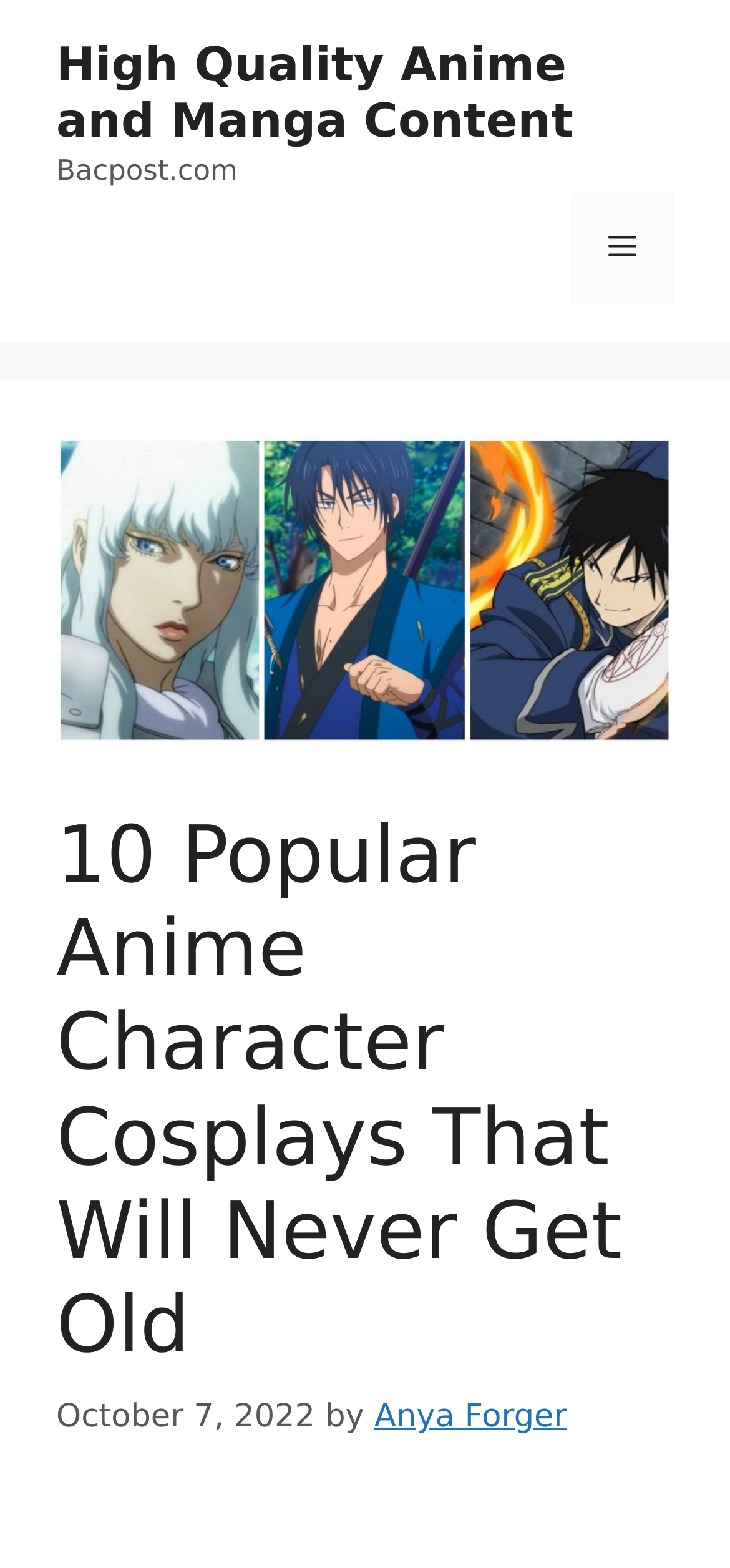Please specify the bounding box coordinates in the format (top-left x, top-left y, bottom-right x, bottom-right y), with all values as floating point numbers between 0 and 1. Identify the bounding box of the UI element described by: Menu

[0.782, 0.122, 0.923, 0.194]